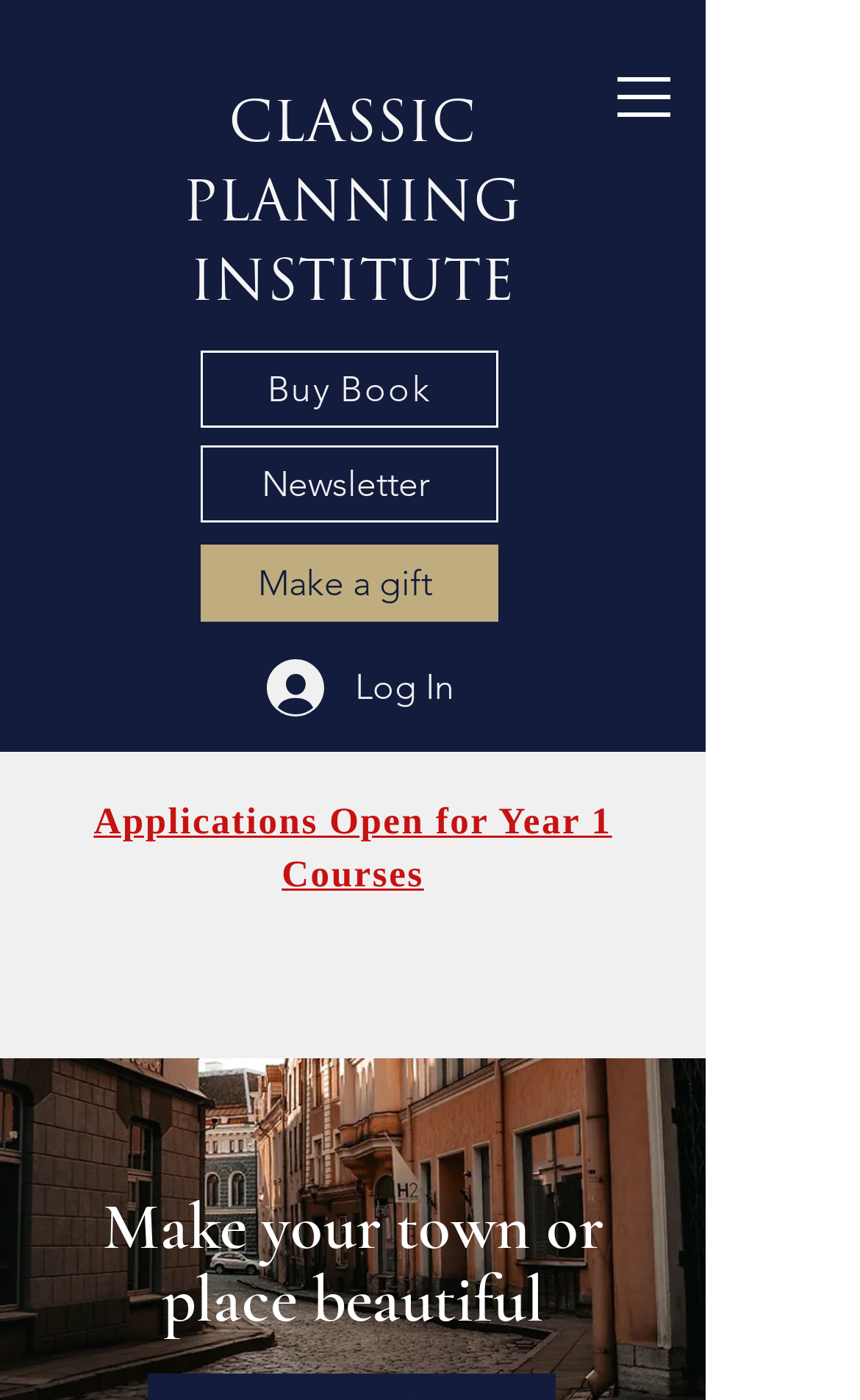Give the bounding box coordinates for the element described by: "Make a gift".

[0.233, 0.389, 0.579, 0.444]